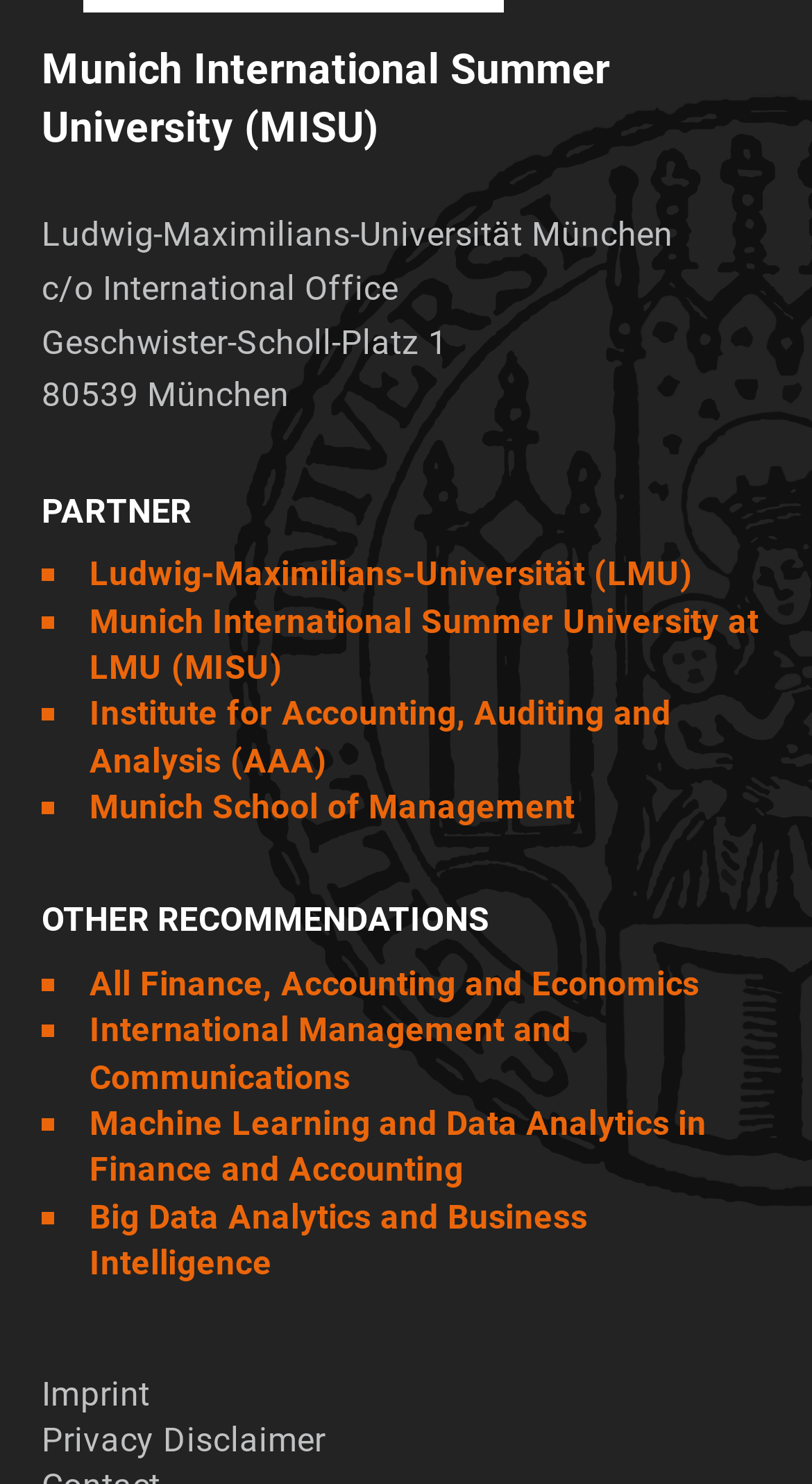Locate the bounding box of the user interface element based on this description: "Imprint".

[0.051, 0.926, 0.185, 0.952]